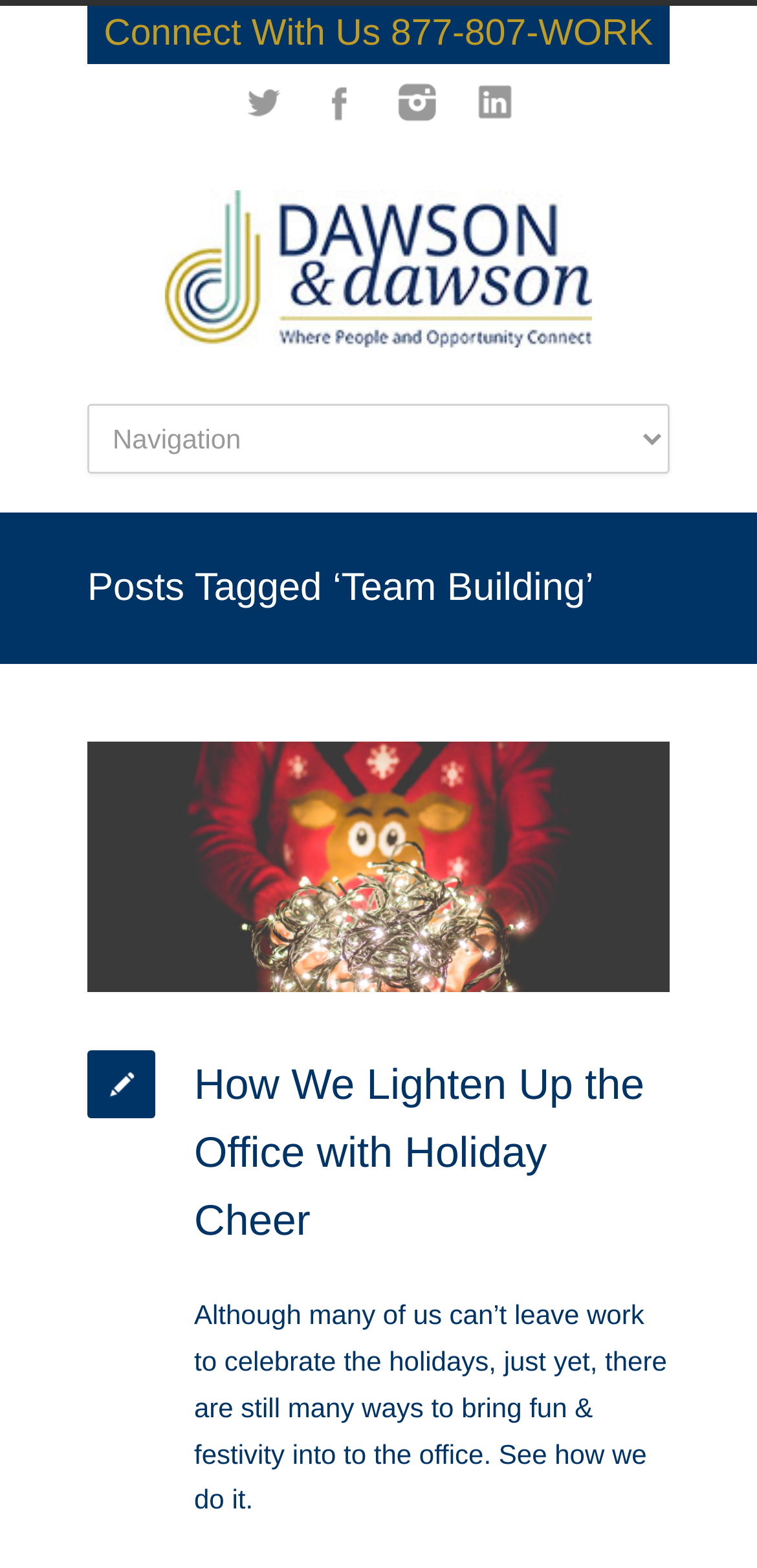Extract the bounding box coordinates of the UI element described by: "Facebook". The coordinates should include four float numbers ranging from 0 to 1, e.g., [left, top, right, bottom].

[0.397, 0.041, 0.5, 0.09]